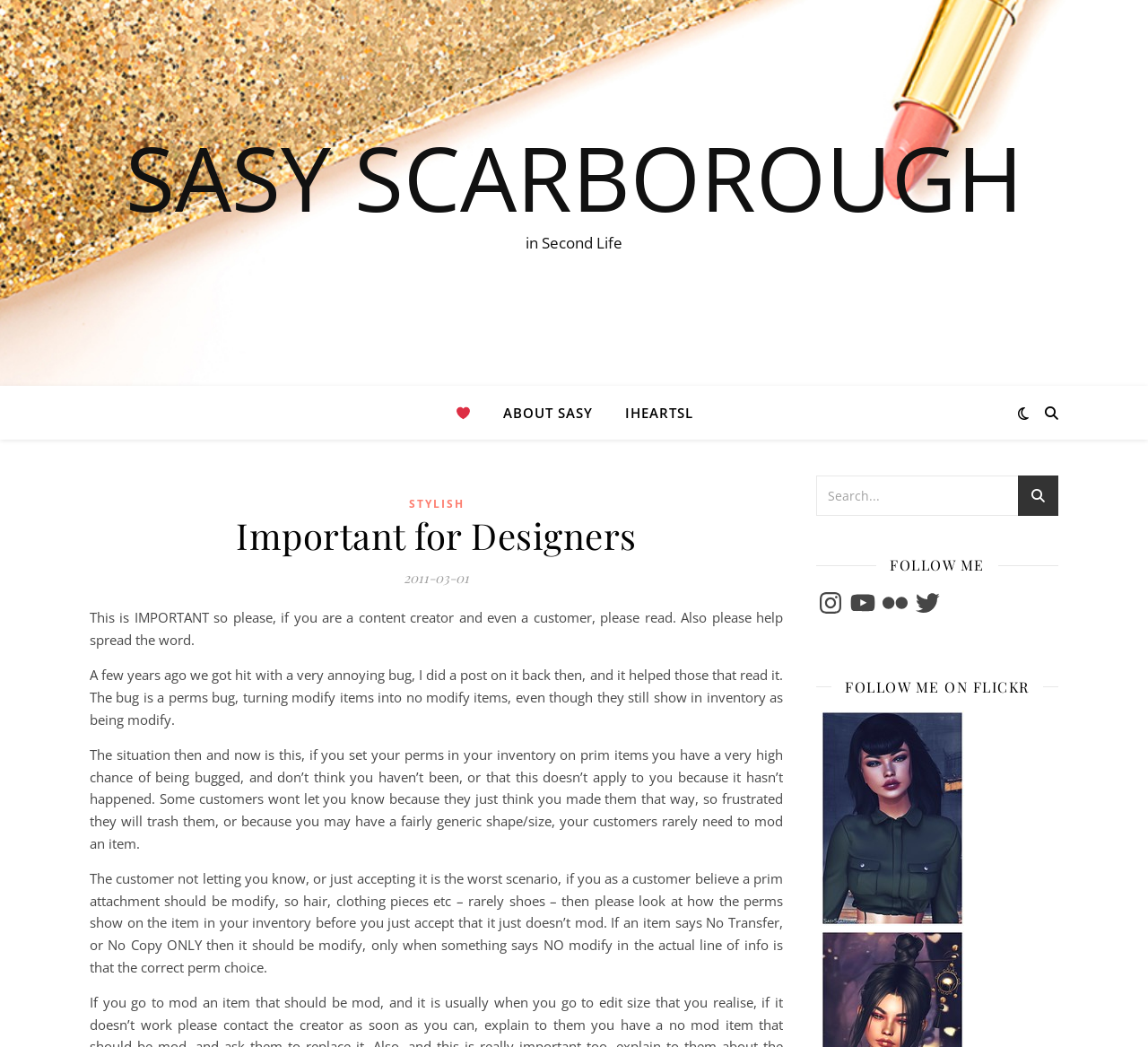By analyzing the image, answer the following question with a detailed response: What is the perms bug about?

According to the webpage, the perms bug is an issue where modify items can become no modify items, even though they still show as modify in inventory, and this can happen when setting perms in inventory on prim items.